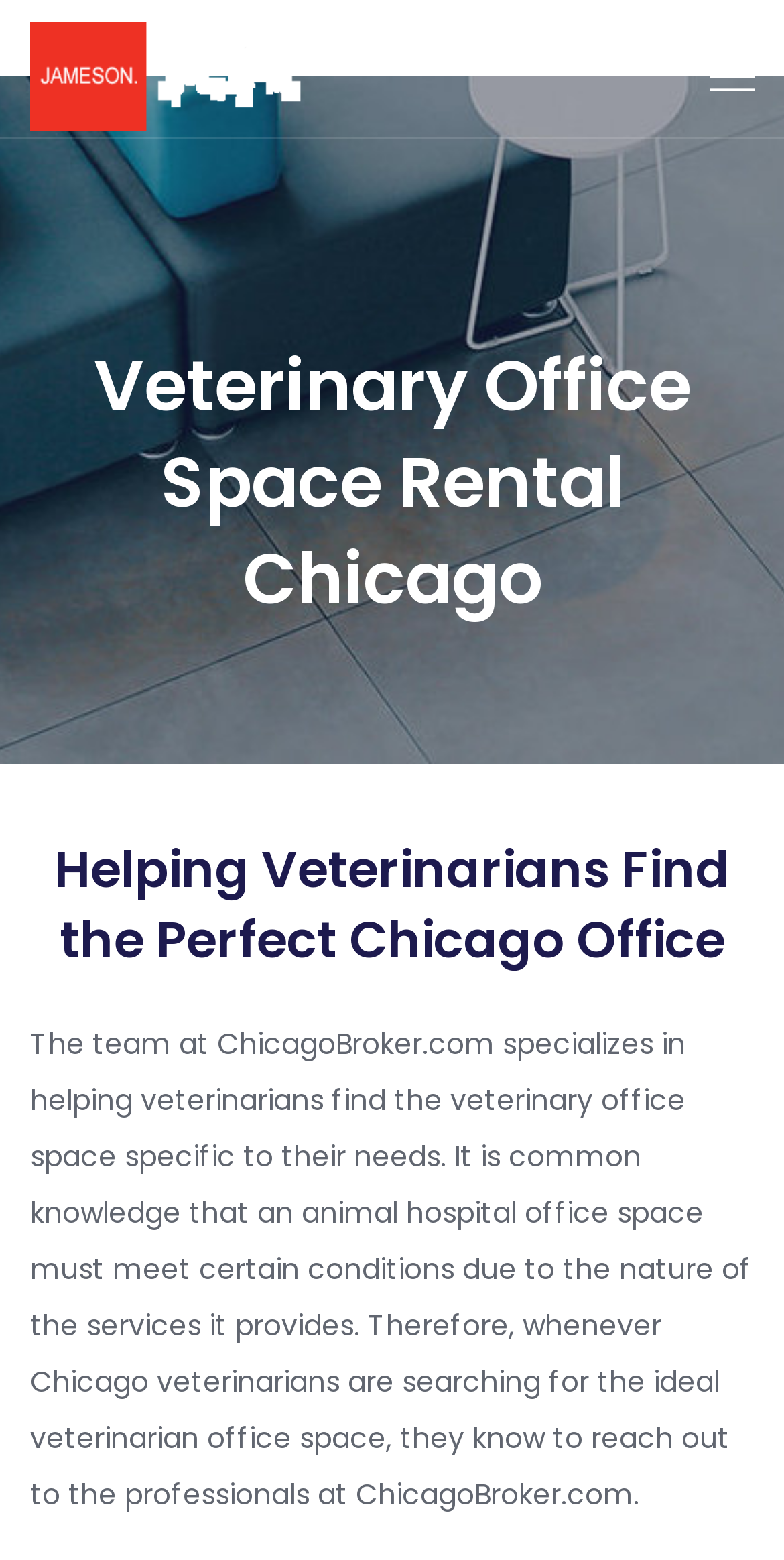Articulate a detailed summary of the webpage's content and design.

The webpage is about ChicagoBroker.com, a company that specializes in helping veterinarians find suitable office spaces in Chicago. At the top left corner, there is a logo of Chicago Broker, accompanied by a link to the logo. On the top right corner, there is a menu button with a dropdown icon.

Below the logo, there is a header section that spans the entire width of the page, containing a heading that reads "Chicago Veterinary Office Rental". 

Further down, there is a prominent heading that takes up most of the page width, stating "Veterinary Office Space Rental Chicago". Below this heading, there is another heading that reads "Helping Veterinarians Find the Perfect Chicago Office", which is positioned near the top half of the page.

The main content of the page is a paragraph of text that describes the services offered by ChicagoBroker.com. The text explains that the company helps veterinarians find office spaces that meet specific conditions due to the nature of their services. It also mentions that Chicago veterinarians reach out to ChicagoBroker.com when searching for ideal office spaces. This paragraph is positioned below the headings, taking up most of the page width.